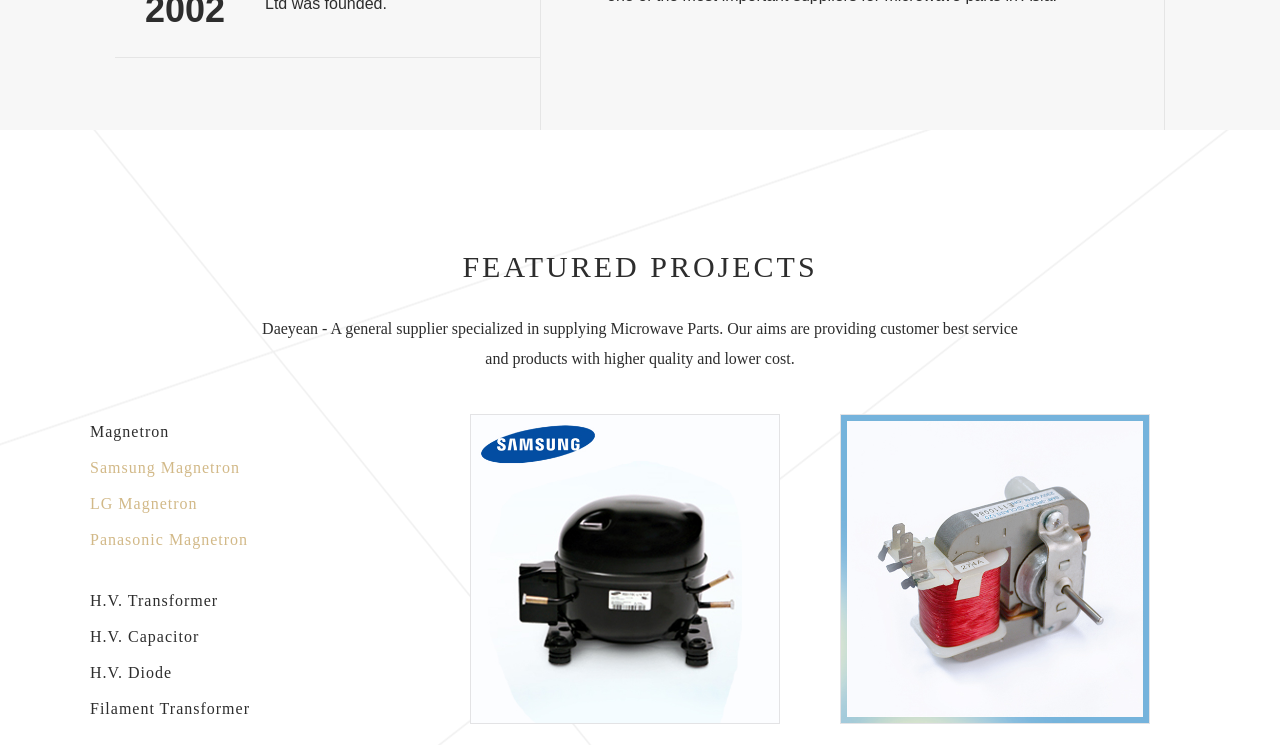Please identify the bounding box coordinates of the clickable area that will fulfill the following instruction: "explore Samsung Magnetron". The coordinates should be in the format of four float numbers between 0 and 1, i.e., [left, top, right, bottom].

[0.07, 0.616, 0.187, 0.639]